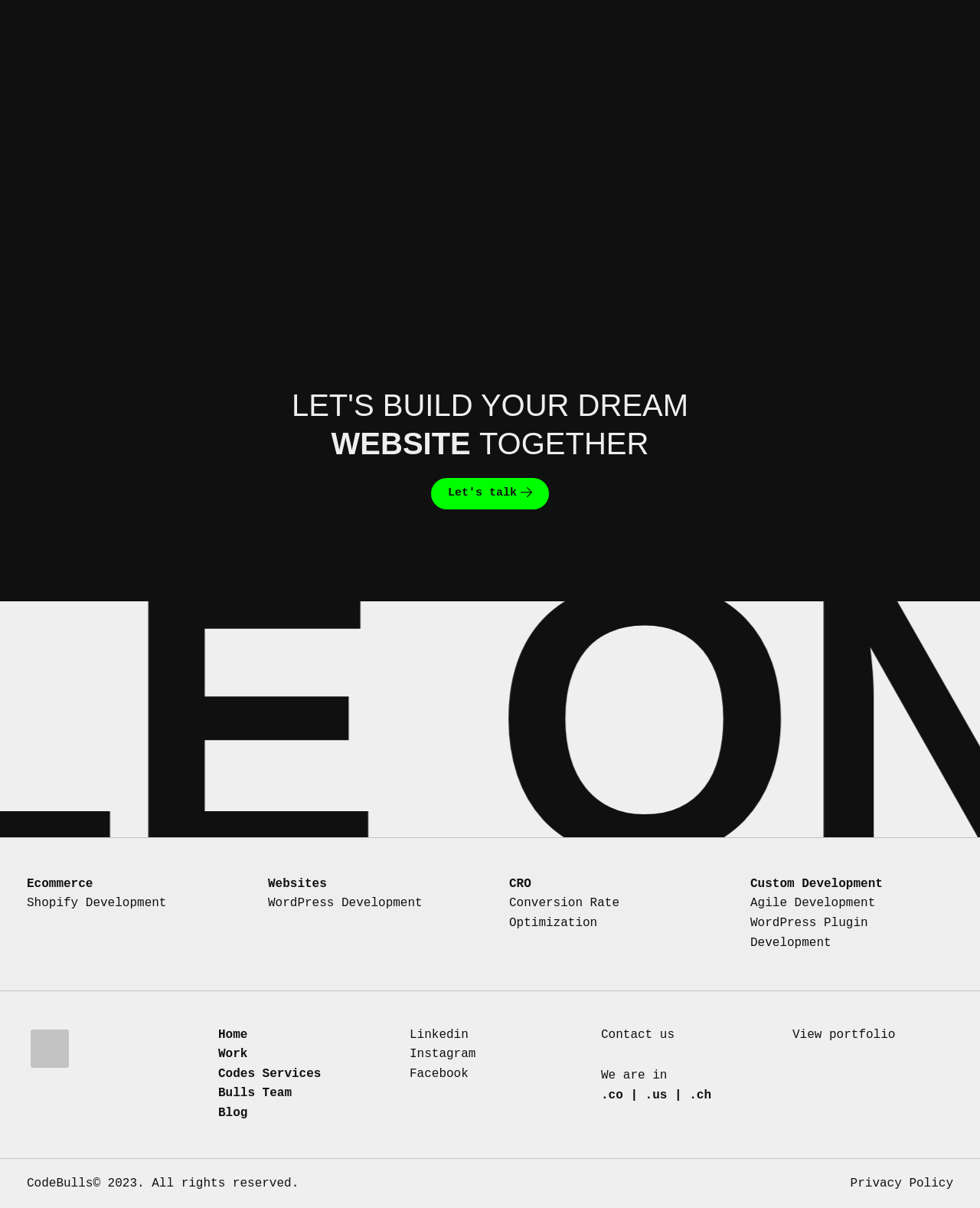Please determine the bounding box coordinates of the clickable area required to carry out the following instruction: "Check 'Privacy Policy'". The coordinates must be four float numbers between 0 and 1, represented as [left, top, right, bottom].

[0.868, 0.974, 0.973, 0.985]